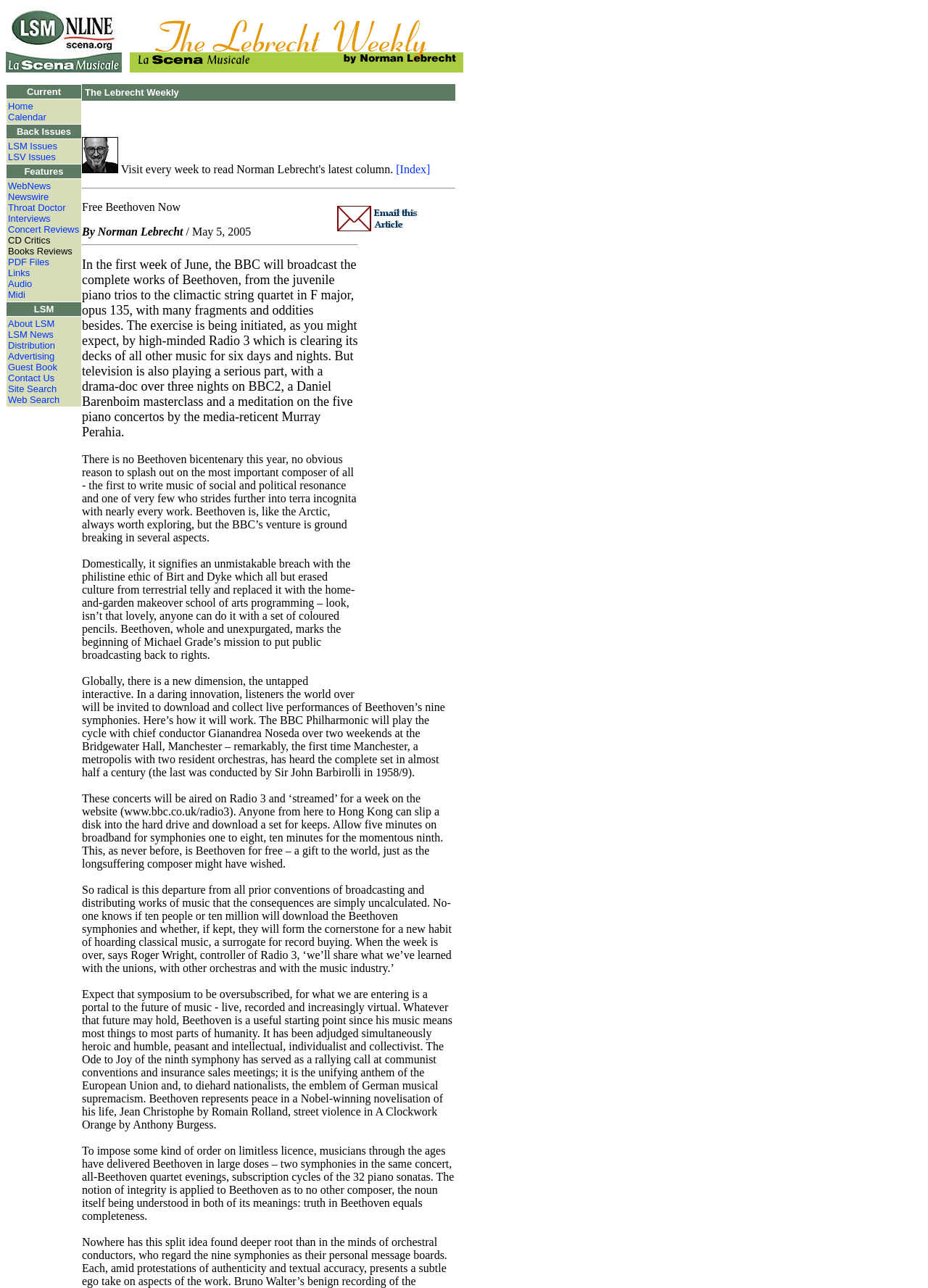Please identify the coordinates of the bounding box that should be clicked to fulfill this instruction: "Click the '[Index]' link".

[0.427, 0.127, 0.464, 0.136]